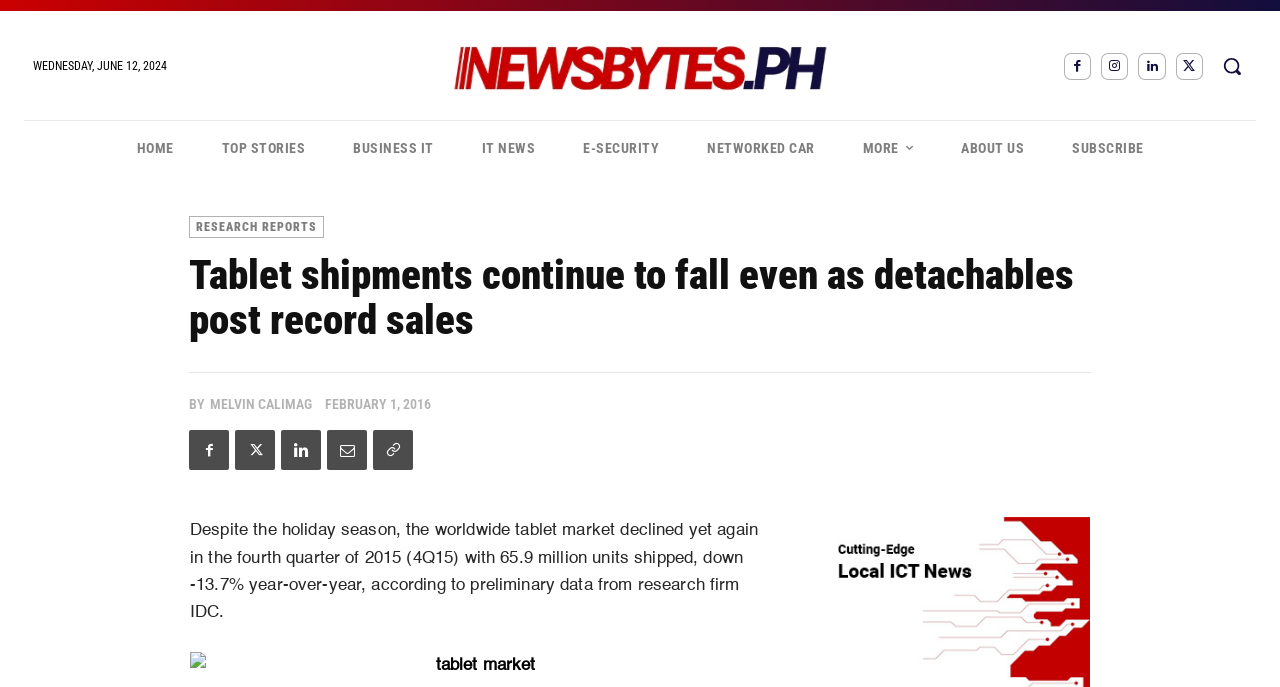What is the author of the article?
Using the visual information, respond with a single word or phrase.

MELVIN CALIMAG